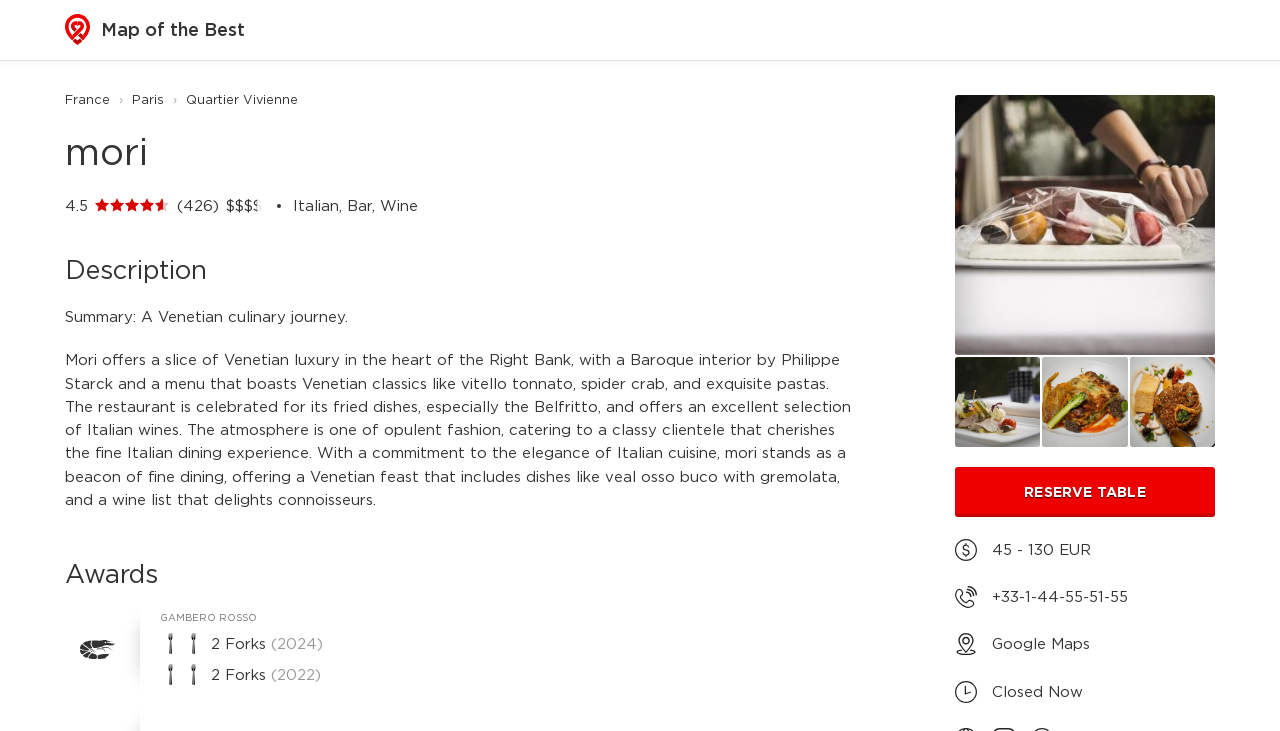Find the bounding box coordinates corresponding to the UI element with the description: "Map of the Best". The coordinates should be formatted as [left, top, right, bottom], with values as floats between 0 and 1.

[0.031, 0.0, 0.211, 0.082]